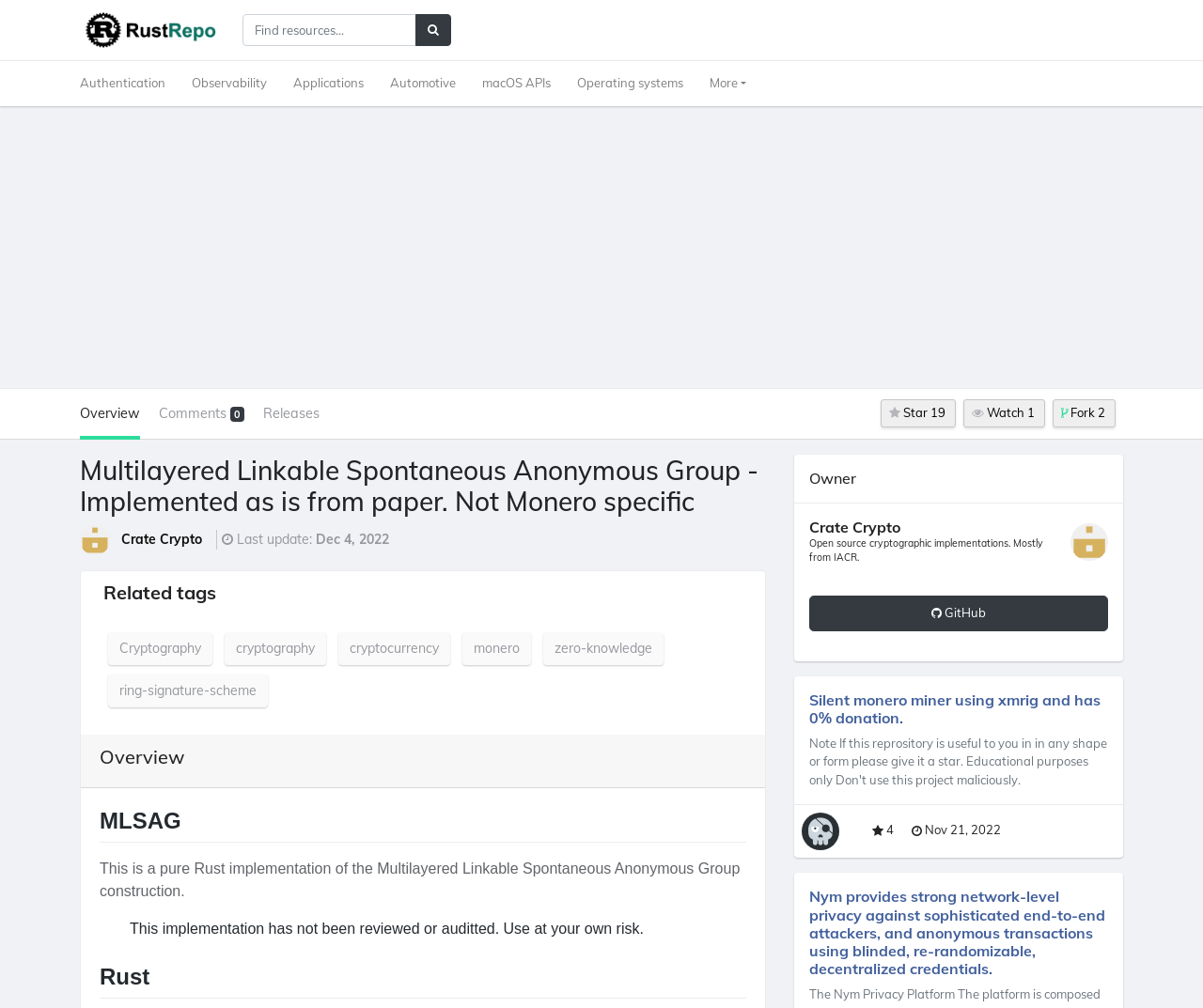Please find and report the primary heading text from the webpage.

Multilayered Linkable Spontaneous Anonymous Group - Implemented as is from paper. Not Monero specific